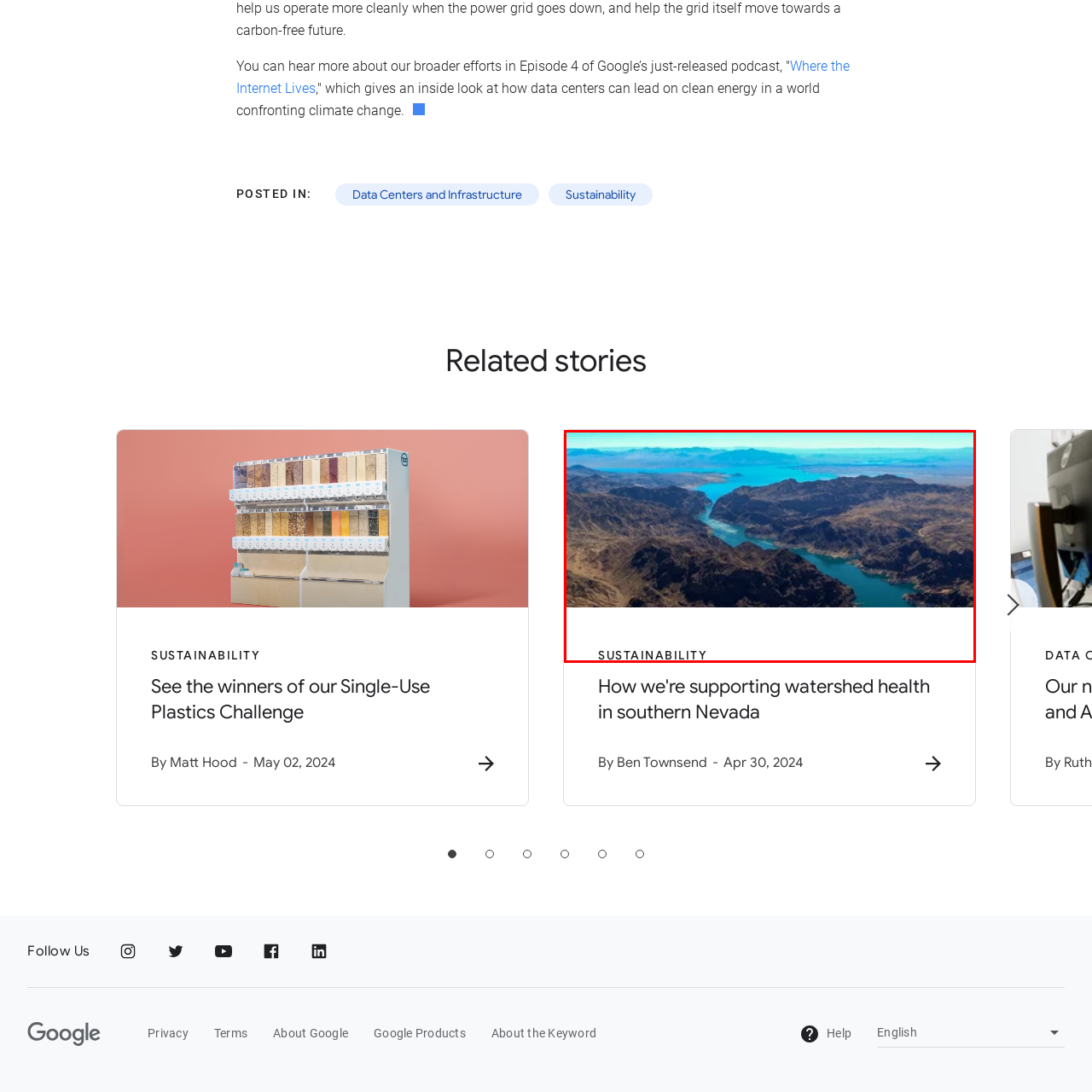Provide a comprehensive description of the image located within the red boundary.

The image showcases a stunning aerial view of a vast canyon landscape, with a vibrant blue river cutting through the rugged terrain. The scene depicts the stark contrast between the arid, brownish mountains and the lush, shimmering waters, highlighting the natural beauty of the area. This visual is linked to discussions of sustainability, particularly concerning watershed health in southern Nevada. The caption "SUSTAINABILITY" underscores the focus on ecological initiatives and the importance of preserving water resources in the face of environmental challenges. This imagery is associated with an article detailing efforts to promote sustainable practices and protect vital ecosystems, emphasizing the significance of such initiatives in combating climate change and ensuring a healthier planet.